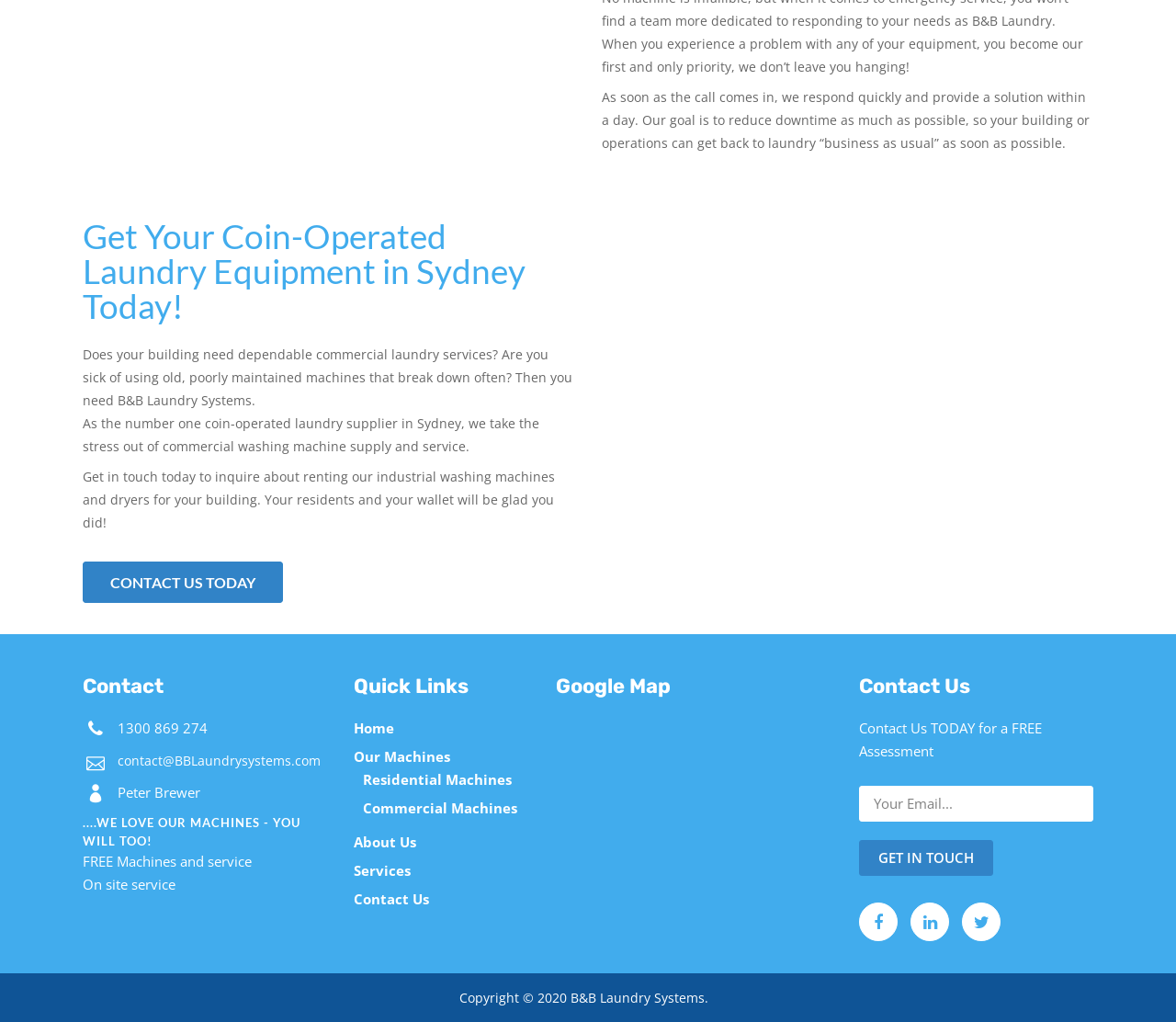Please determine the bounding box coordinates for the element with the description: "Residential Machines".

[0.309, 0.752, 0.449, 0.775]